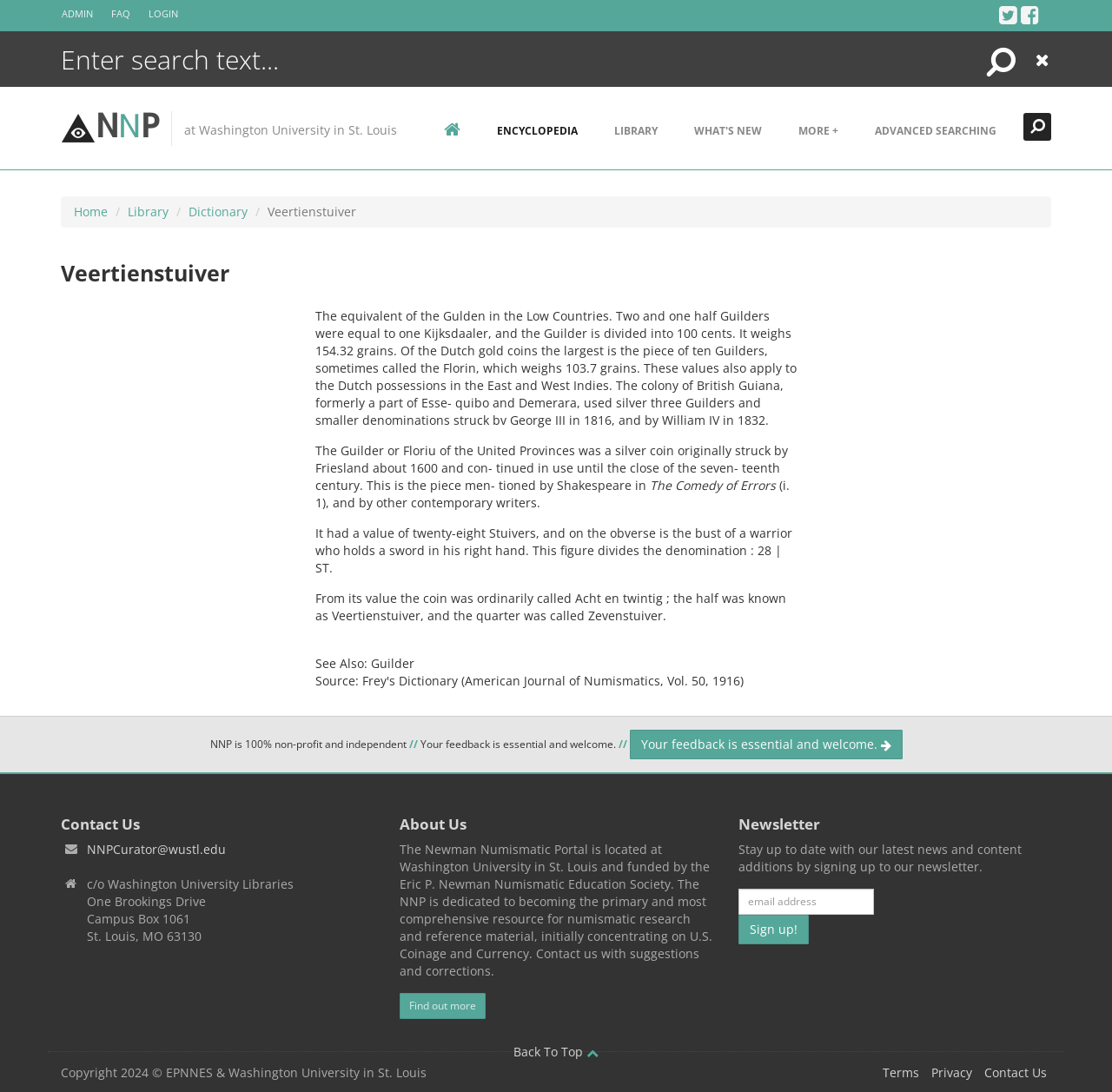What is the address of Washington University Libraries?
Please provide a comprehensive and detailed answer to the question.

The address of Washington University Libraries can be found in the 'Contact Us' section, which provides the full address as 'One Brookings Drive, Campus Box 1061, St. Louis, MO 63130'.